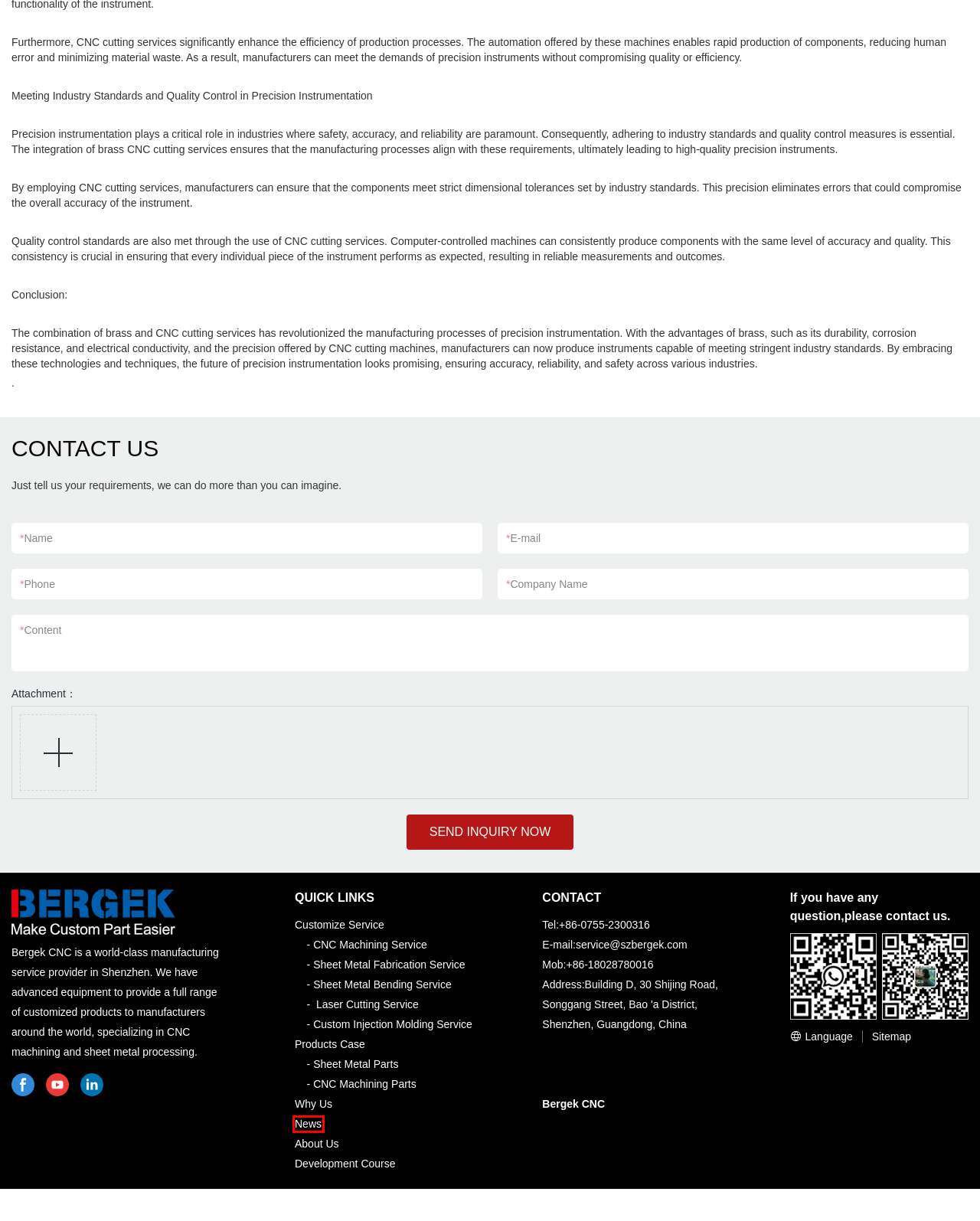A screenshot of a webpage is given, featuring a red bounding box around a UI element. Please choose the webpage description that best aligns with the new webpage after clicking the element in the bounding box. These are the descriptions:
A. Sheet Metal Bending Service, Custom Metal Fabrication | Bergek CNC
B. NEWS | Bergek CNC
C. WHY US | Bergek CNC
D. Laser Cutting Service & Laser Cutting Machining Solution
E. Precision CNC Machining Parts Manufacturer, Custom Machined Parts | Bergek CNC
F. Custom CNC Machining Service Supplier | Bergek CNC
G. OEM Sheet Metal Parts Manufacturers & Factory | Bergek CNC
H. Sheet Metal Components Manufacturers & CNC Machining Factory | Bergek CNC

B